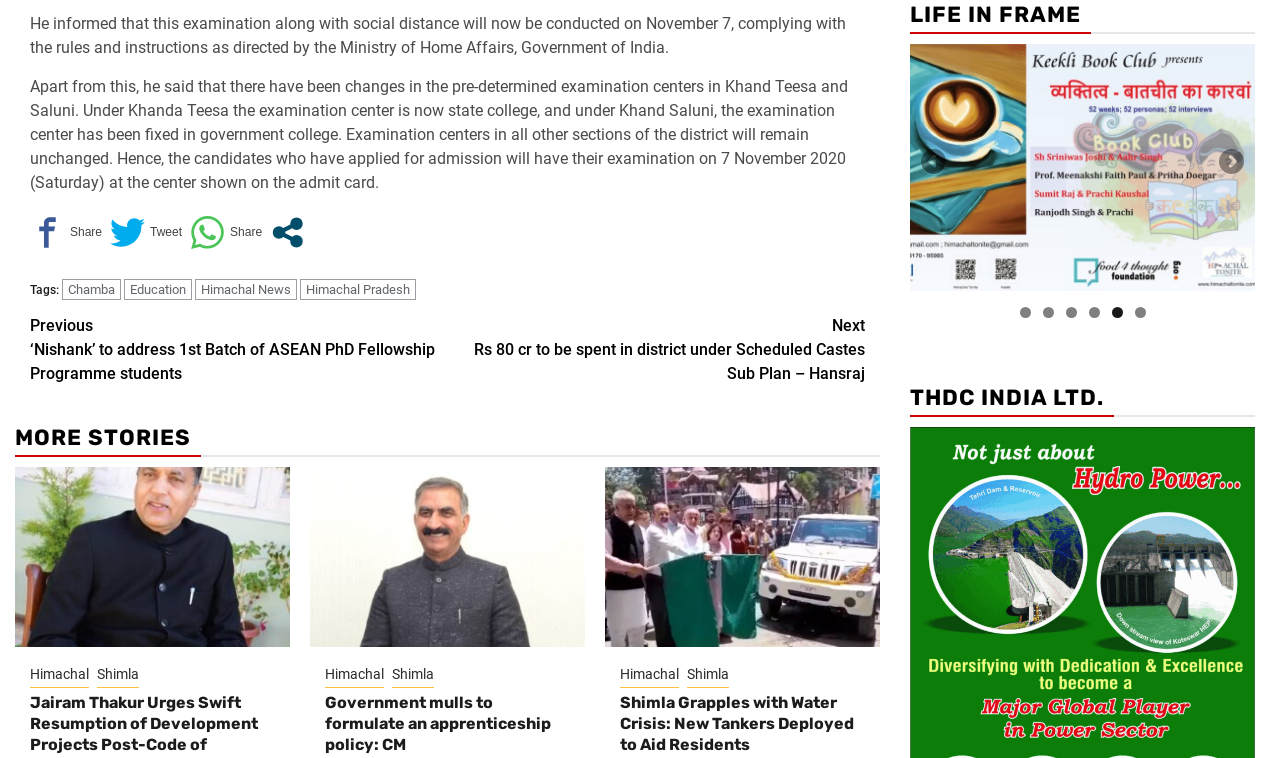Identify the bounding box coordinates of the clickable section necessary to follow the following instruction: "View the next slide". The coordinates should be presented as four float numbers from 0 to 1, i.e., [left, top, right, bottom].

[0.949, 0.195, 0.973, 0.234]